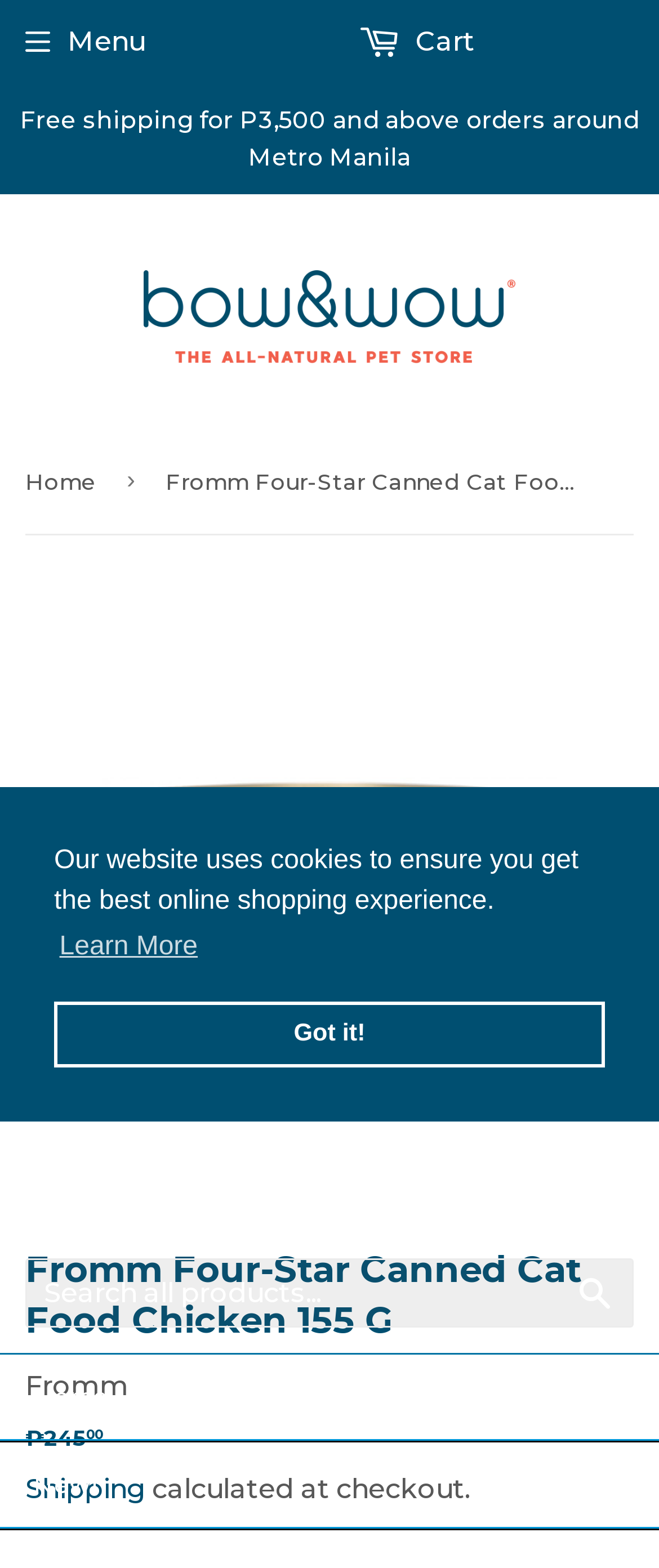Craft a detailed narrative of the webpage's structure and content.

The webpage is about Fromm Four-Star Canned Cat Food, specifically the Chicken 155g product. At the top, there is a notification about the website using cookies to ensure a good online shopping experience. This notification has two buttons: "Learn More" and "Got it!".

Below the notification, there is a banner announcing free shipping for orders above P3,500 in Metro Manila. The Bow & Wow logo is displayed on the top left, with a link to the main page. A menu button and a cart link are also located at the top.

The main content of the page is dedicated to the product. There is a large image of the Fromm Four-Star Canned Cat Food Chicken 155g product, accompanied by a heading with the product name and a price tag of ₱245.00. 

On the top right, there is a search bar where users can search for products. Below the search bar, there are links to the home page, a "New!" section, and a breadcrumbs navigation menu showing the current page's location.

At the bottom of the page, there is a link to the shipping information, which is calculated at checkout. A horizontal separator line is displayed below this information.